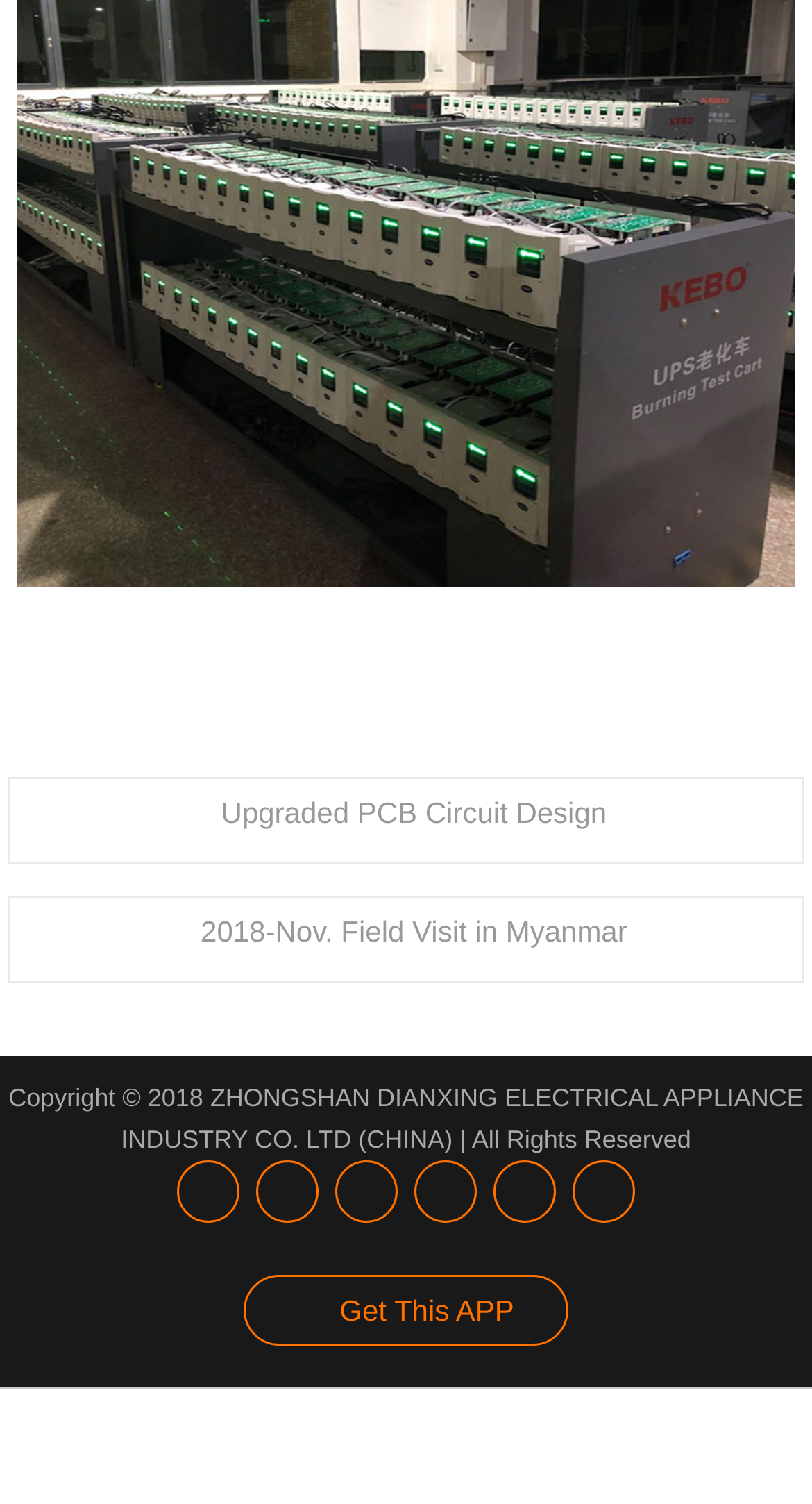Identify the bounding box for the UI element described as: "Get This APP". The coordinates should be four float numbers between 0 and 1, i.e., [left, top, right, bottom].

[0.3, 0.847, 0.7, 0.894]